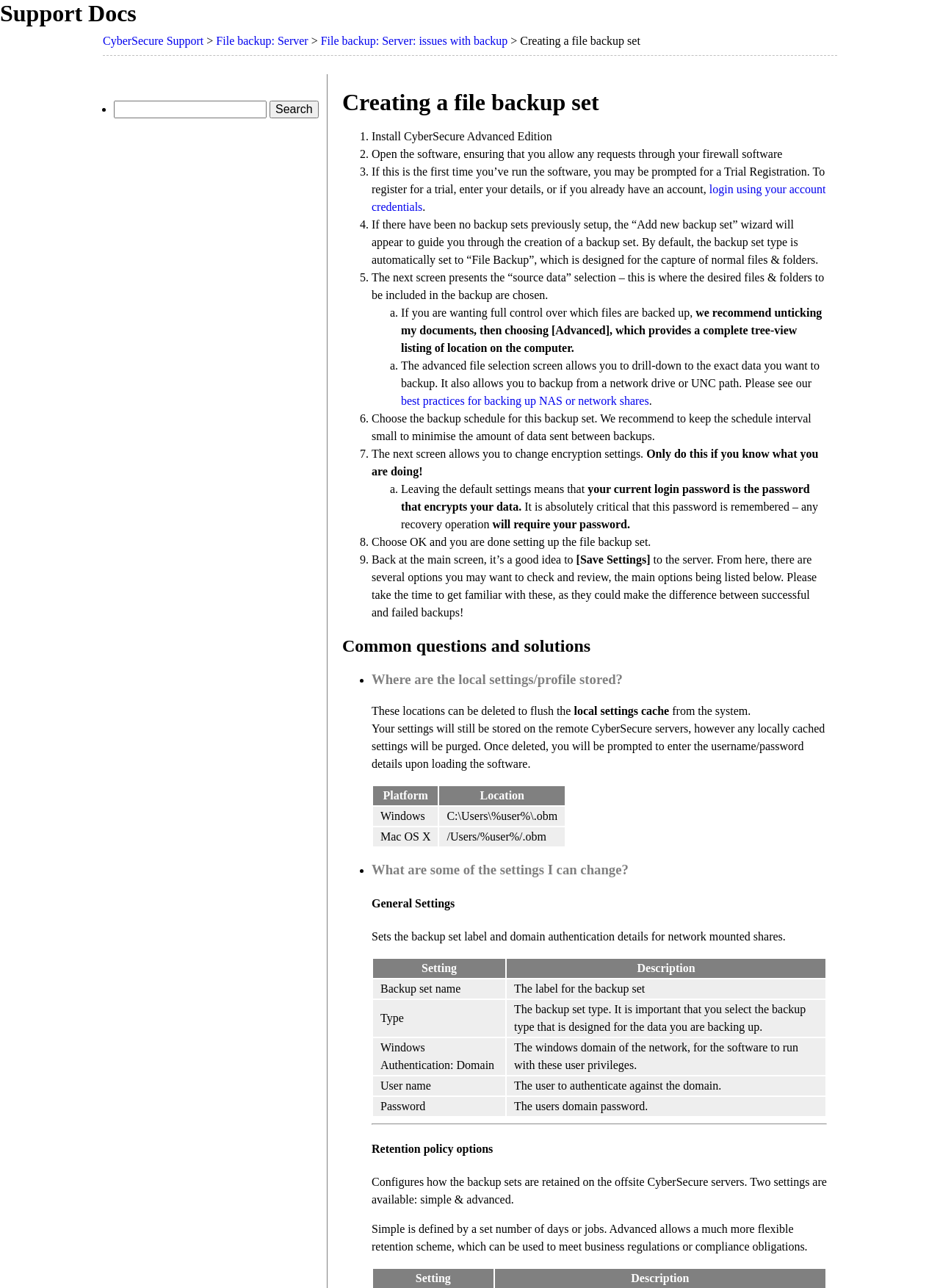Describe all the visual and textual components of the webpage comprehensively.

The webpage is a support document from CyberSecure Support, providing a step-by-step guide on creating a file backup set. At the top of the page, there is a heading "Support Docs" followed by a link to "CyberSecure Support". Below this, there is a search bar with a search button.

The main content of the page is divided into nine sections, each with a numbered heading and a list of steps to follow. The first section explains how to install CyberSecure Advanced Edition and open the software. The subsequent sections guide the user through the process of creating a backup set, including selecting the source data, choosing a backup schedule, and setting up encryption.

Throughout the guide, there are links to additional resources, such as best practices for backing up NAS or network shares. There are also warnings and important notes, such as the importance of remembering the password used for encryption.

Below the main guide, there is a section titled "Common questions and solutions" which provides answers to frequently asked questions, including where local settings are stored and what settings can be changed. This section includes a table with information on platform-specific locations for local settings.

Overall, the webpage is a detailed and informative guide to creating a file backup set with CyberSecure Support, with clear instructions and additional resources for users who need more information.